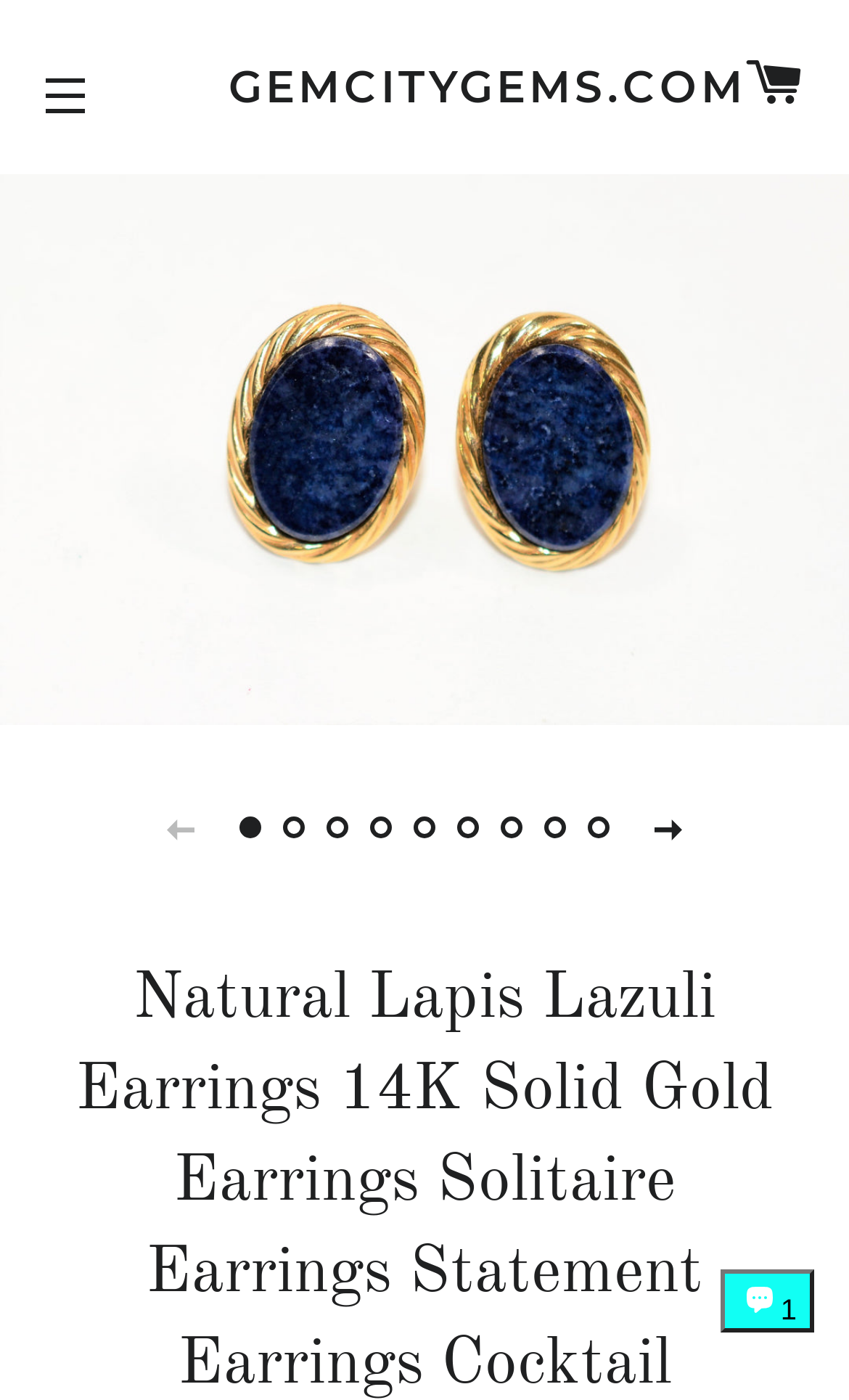Can you extract the headline from the webpage for me?

Natural Lapis Lazuli Earrings 14K Solid Gold Earrings Solitaire Earrings Statement Earrings Cocktail Earrings Stud Earrings Vintage Estate